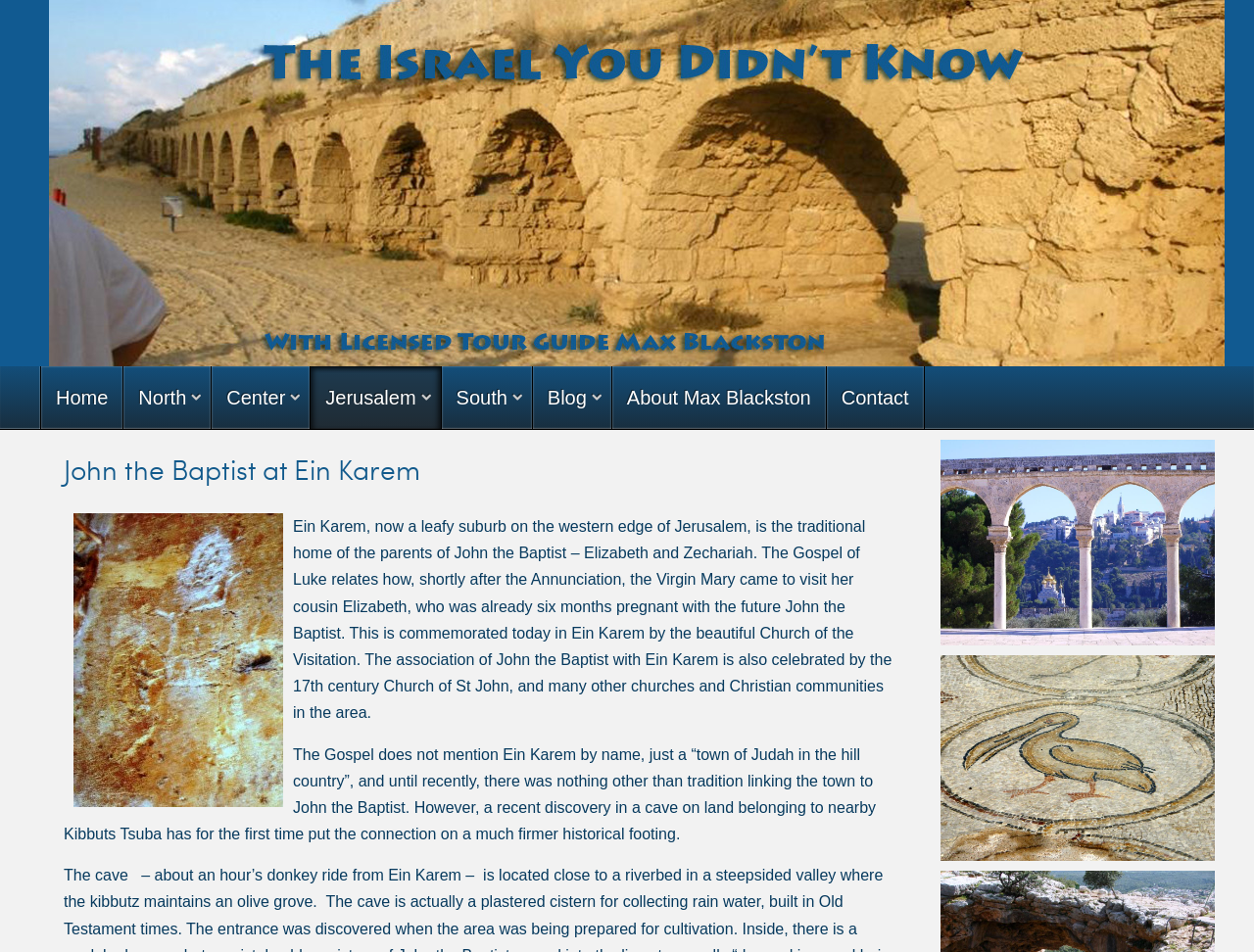Find the bounding box coordinates of the element I should click to carry out the following instruction: "Click the 'Home' link".

[0.032, 0.385, 0.098, 0.451]